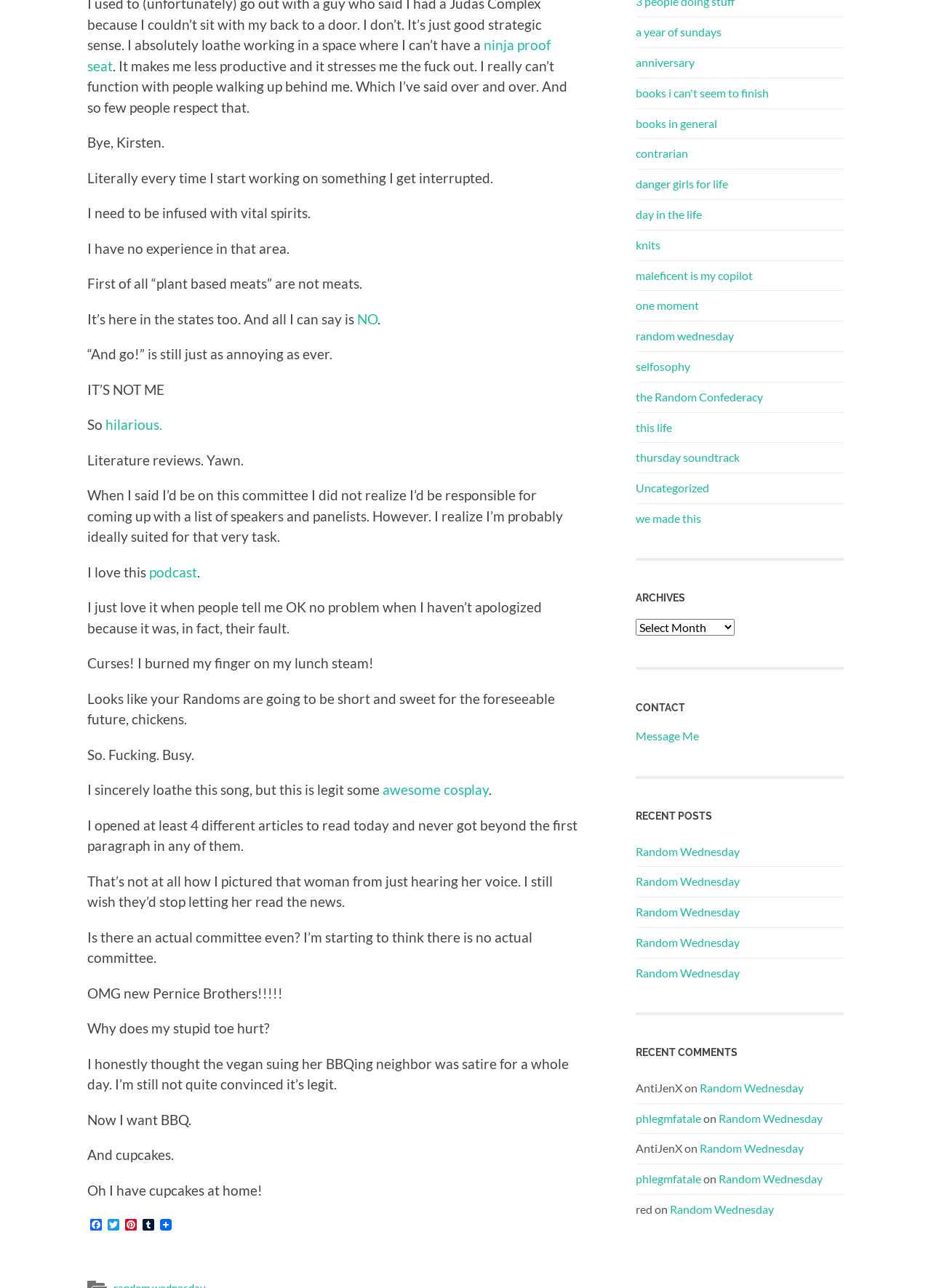Please locate the clickable area by providing the bounding box coordinates to follow this instruction: "Read 'a year of sundays'".

[0.683, 0.019, 0.775, 0.03]